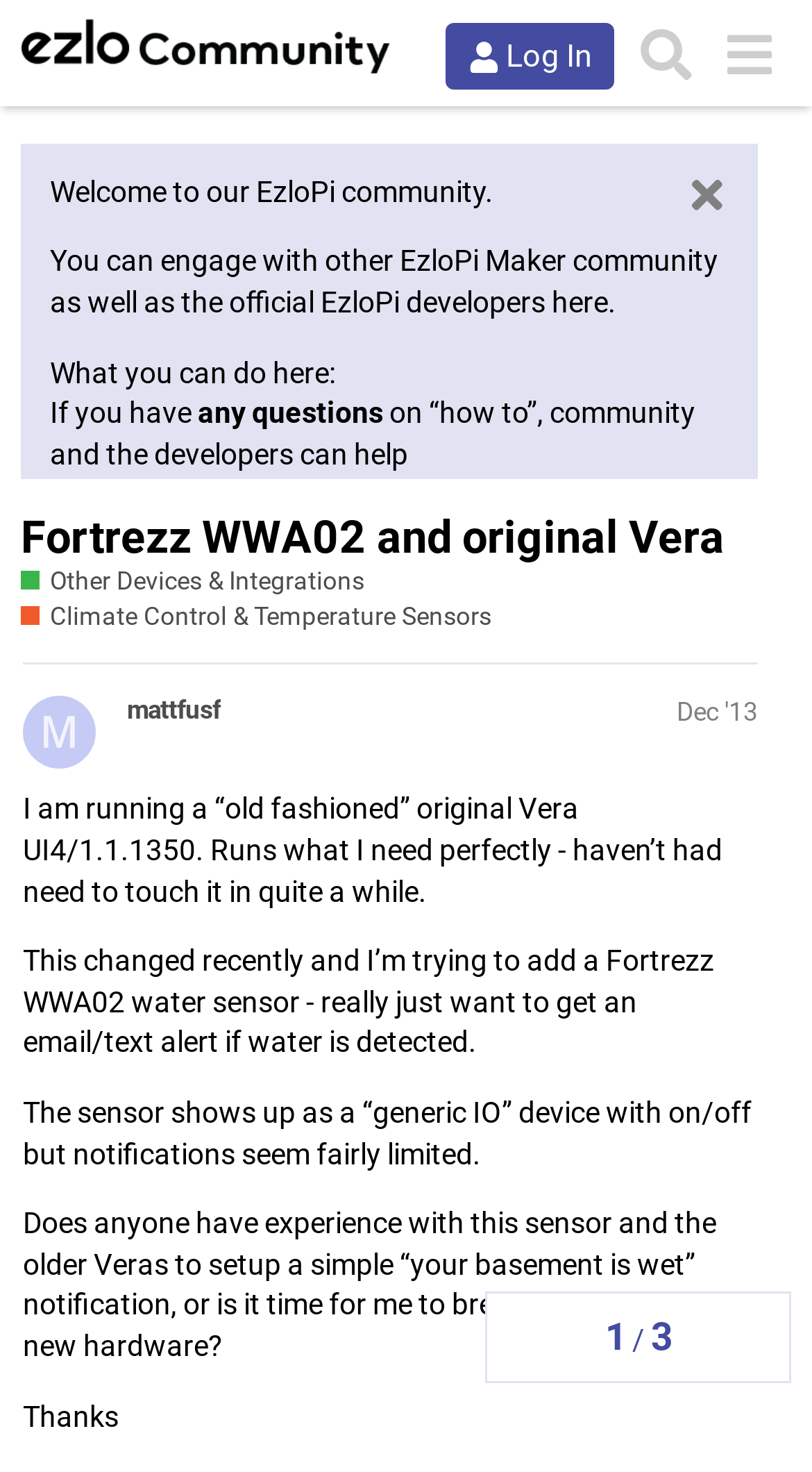Provide the bounding box coordinates of the HTML element this sentence describes: "Dec '13". The bounding box coordinates consist of four float numbers between 0 and 1, i.e., [left, top, right, bottom].

[0.833, 0.475, 0.933, 0.494]